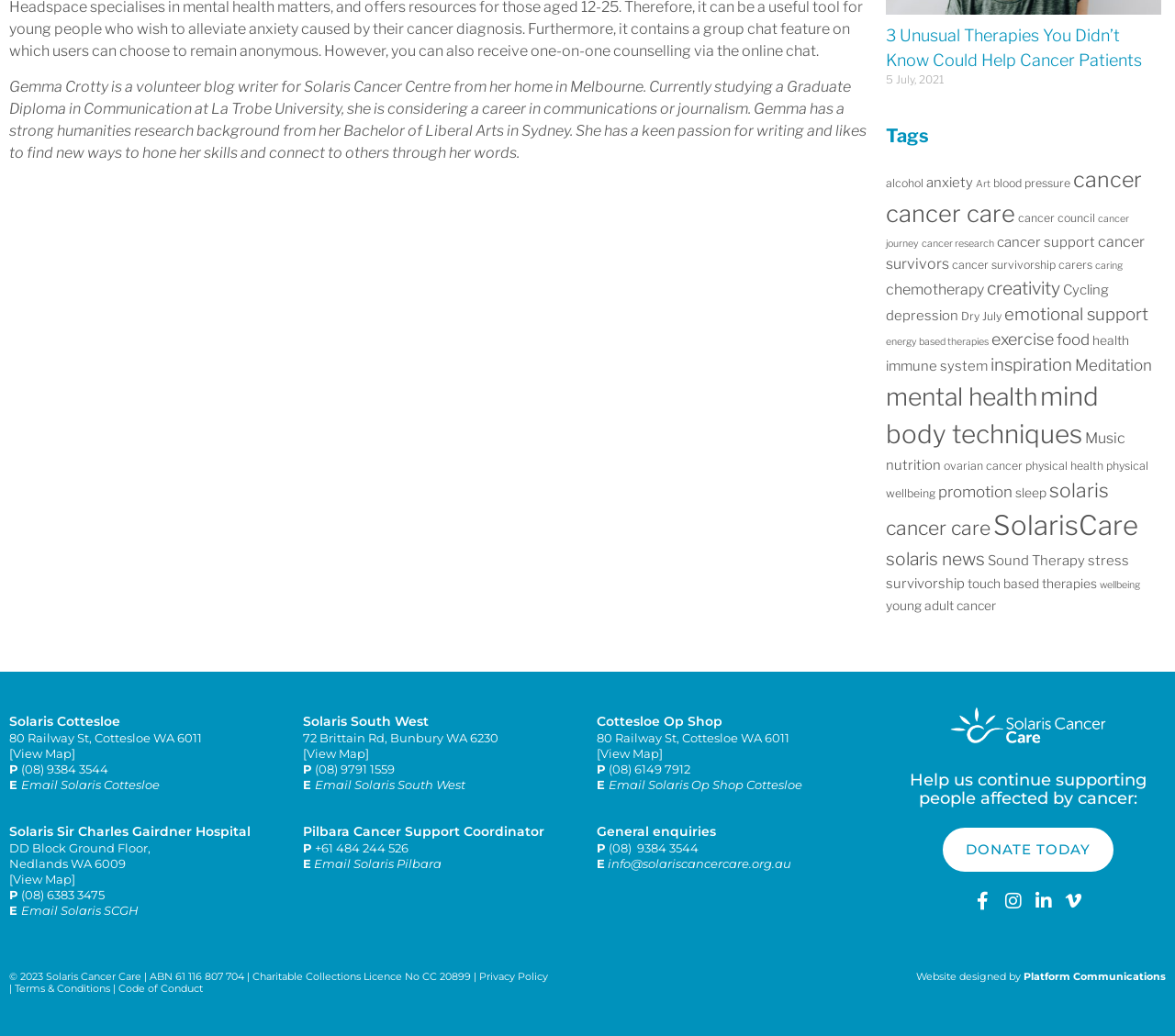Please identify the bounding box coordinates of the element that needs to be clicked to perform the following instruction: "Email Solaris SCGH".

[0.018, 0.871, 0.118, 0.886]